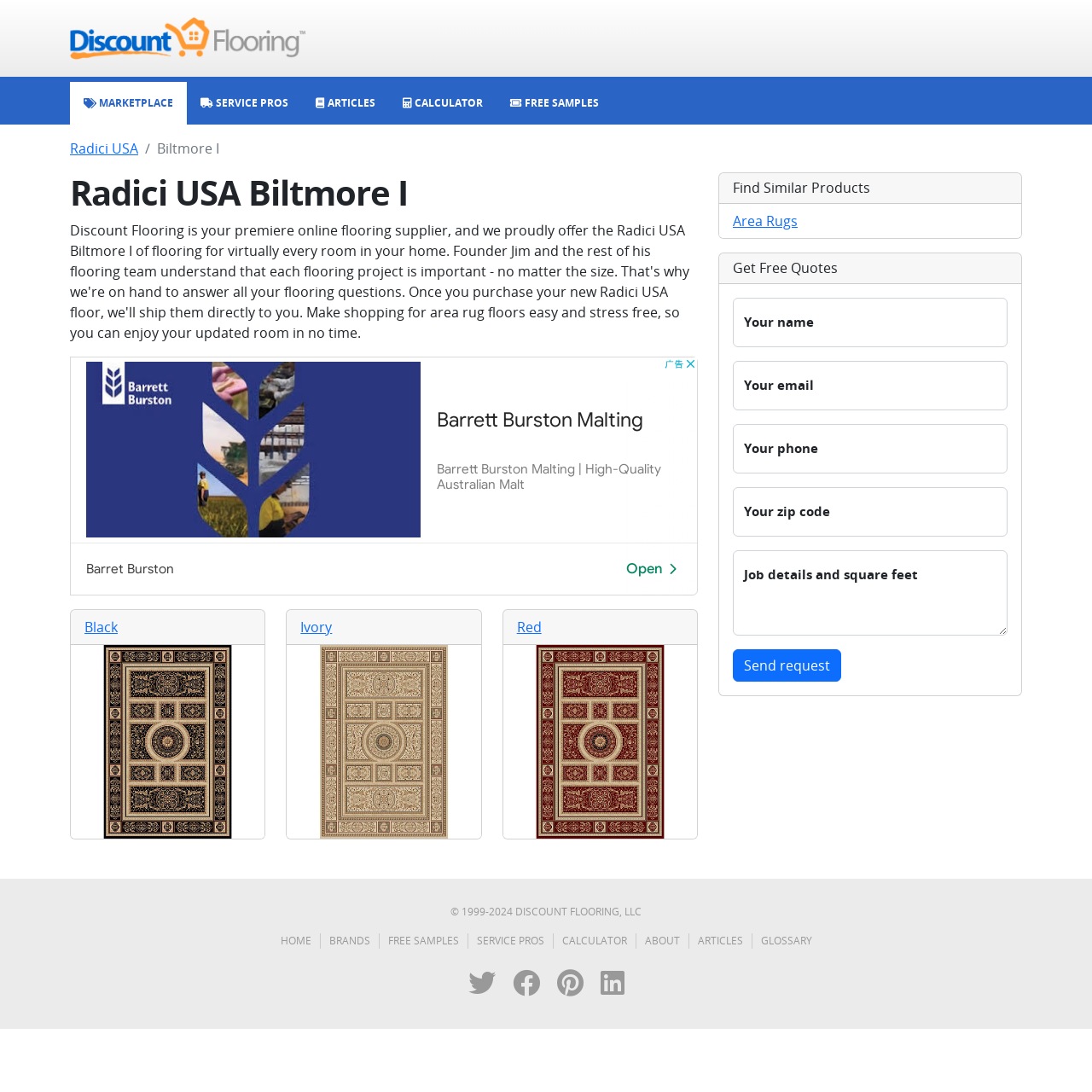Determine the primary headline of the webpage.

Radici USA Biltmore I